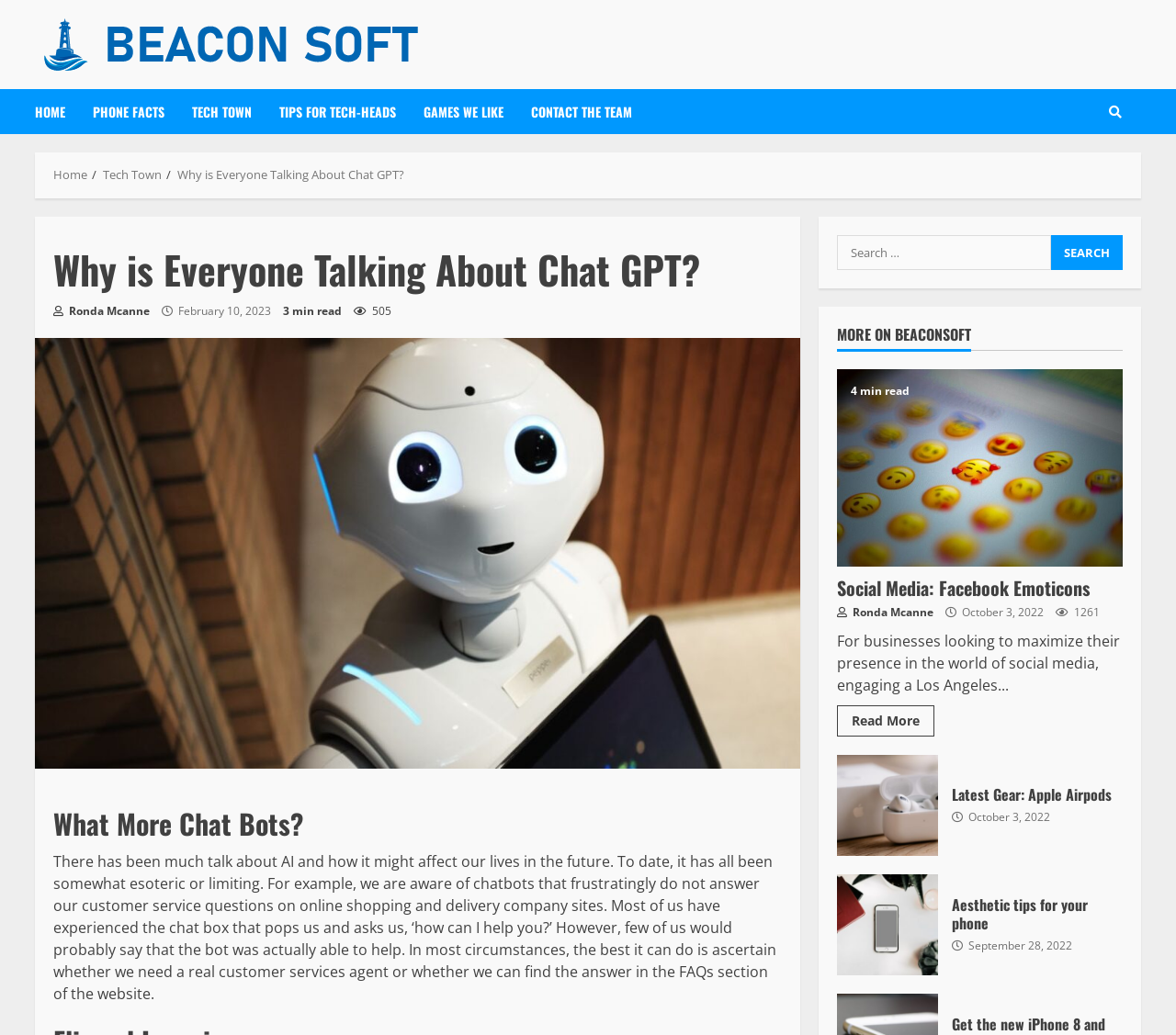Predict the bounding box coordinates of the area that should be clicked to accomplish the following instruction: "Check out the latest gear: Apple Airpods". The bounding box coordinates should consist of four float numbers between 0 and 1, i.e., [left, top, right, bottom].

[0.809, 0.758, 0.955, 0.777]